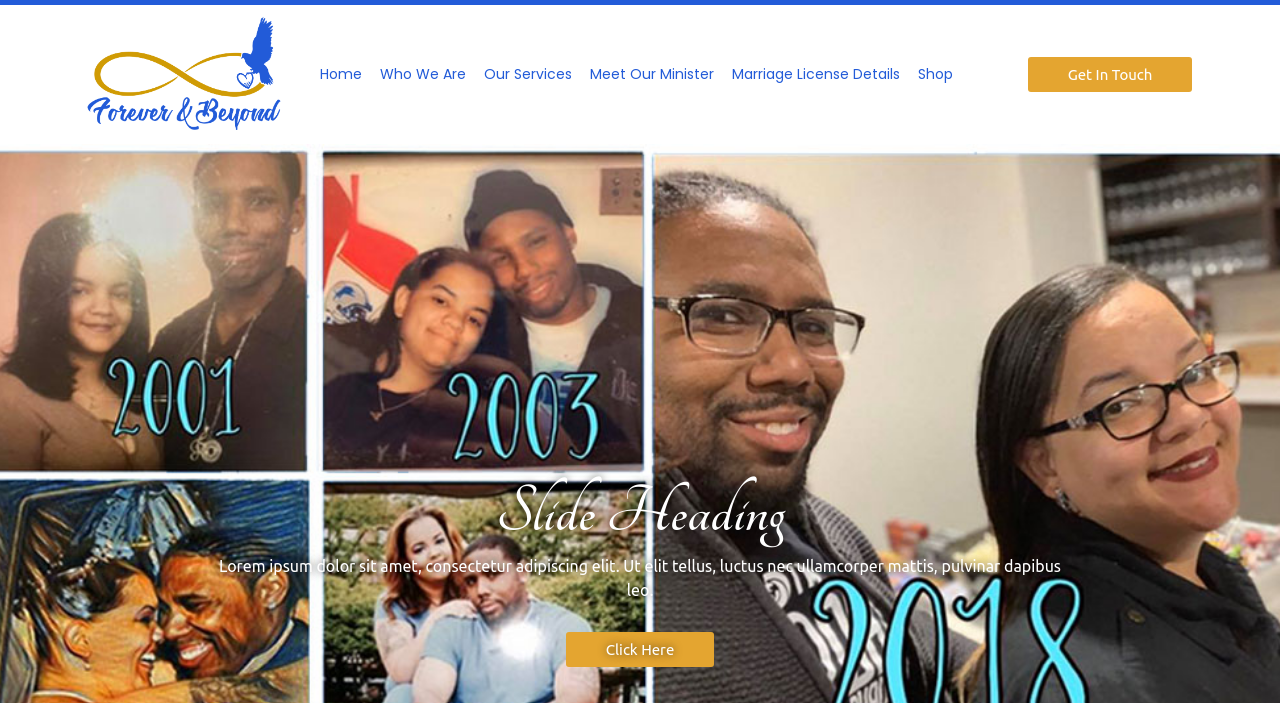Using the provided element description "Shop", determine the bounding box coordinates of the UI element.

[0.71, 0.073, 0.751, 0.138]